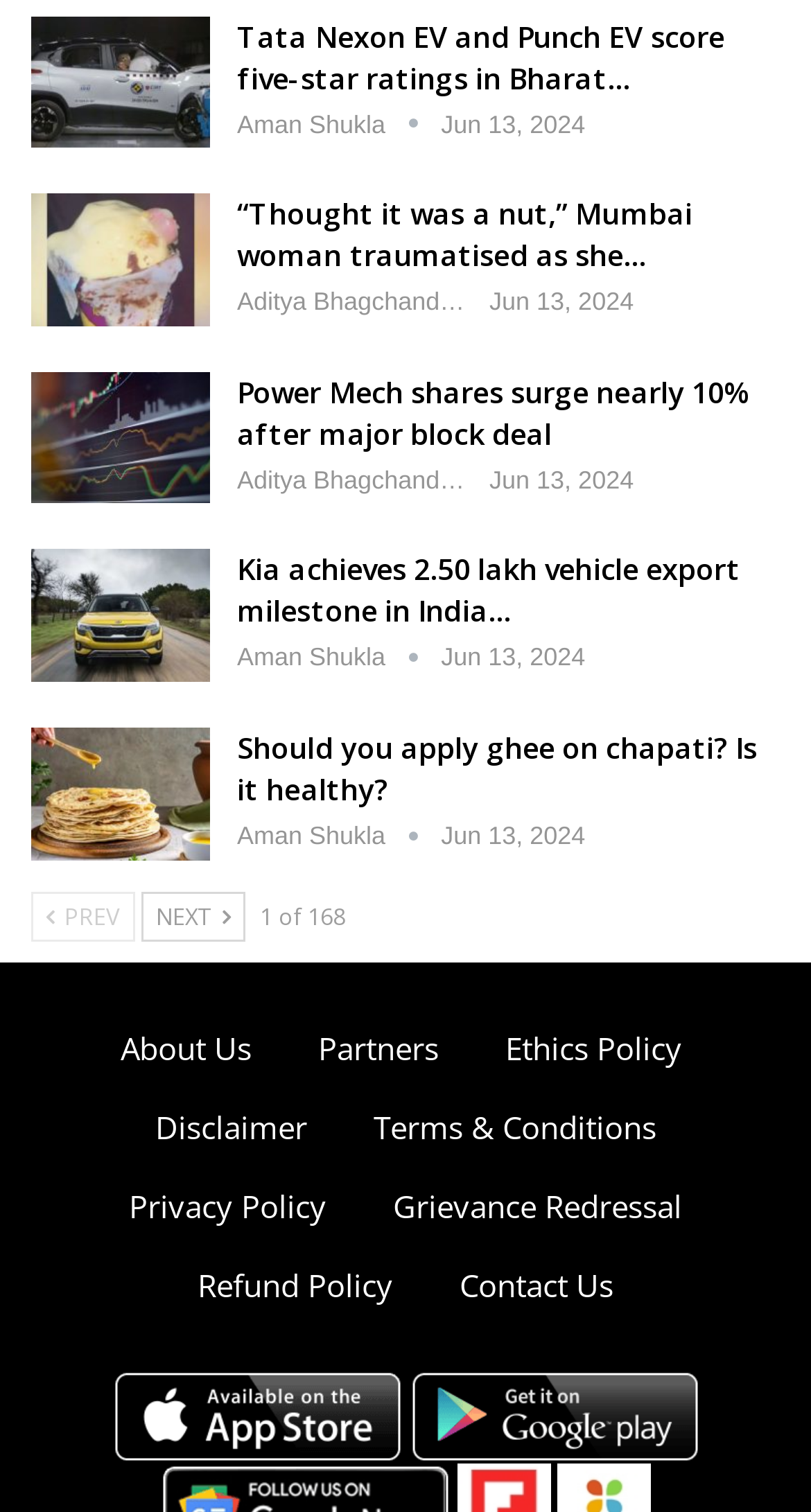Pinpoint the bounding box coordinates for the area that should be clicked to perform the following instruction: "Click on the 'About Us' link".

[0.149, 0.679, 0.31, 0.706]